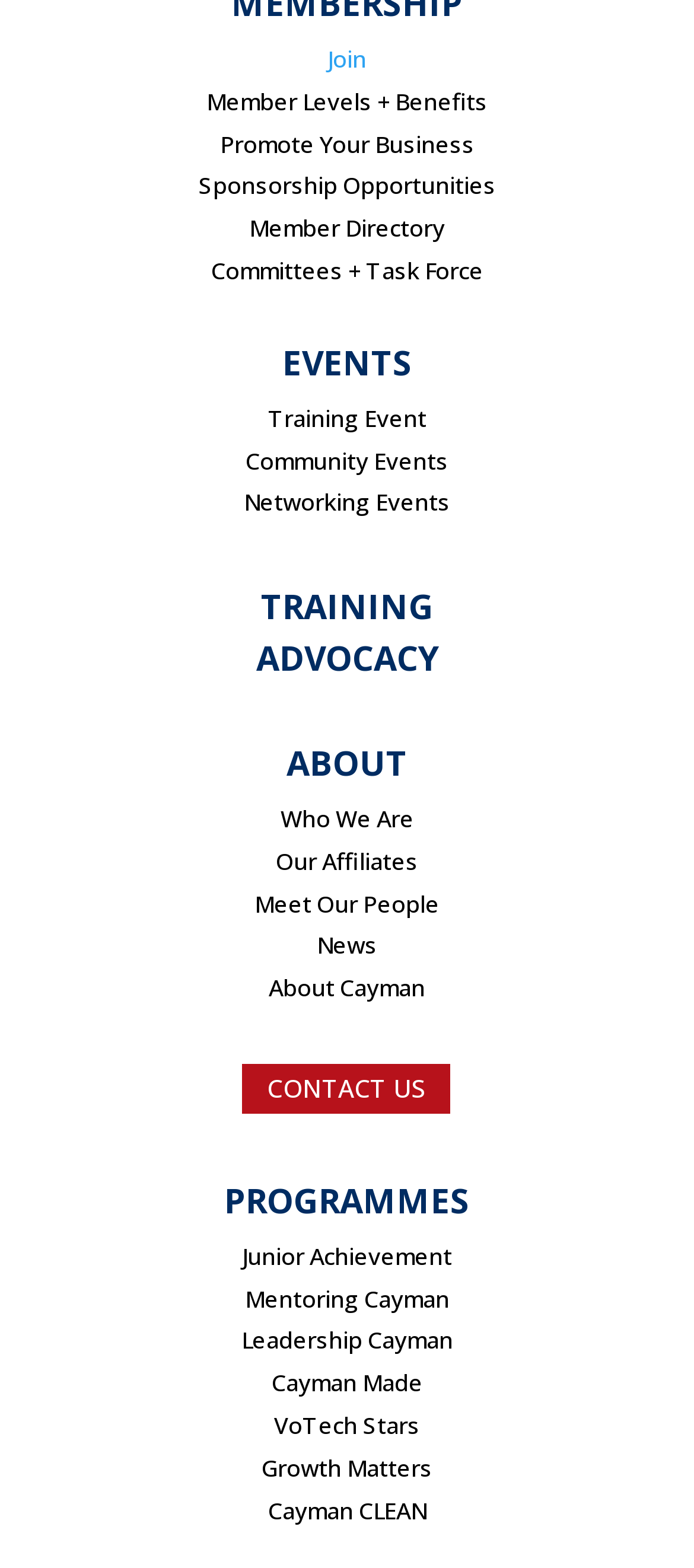Determine the bounding box coordinates of the element's region needed to click to follow the instruction: "View member levels and benefits". Provide these coordinates as four float numbers between 0 and 1, formatted as [left, top, right, bottom].

[0.297, 0.054, 0.703, 0.075]